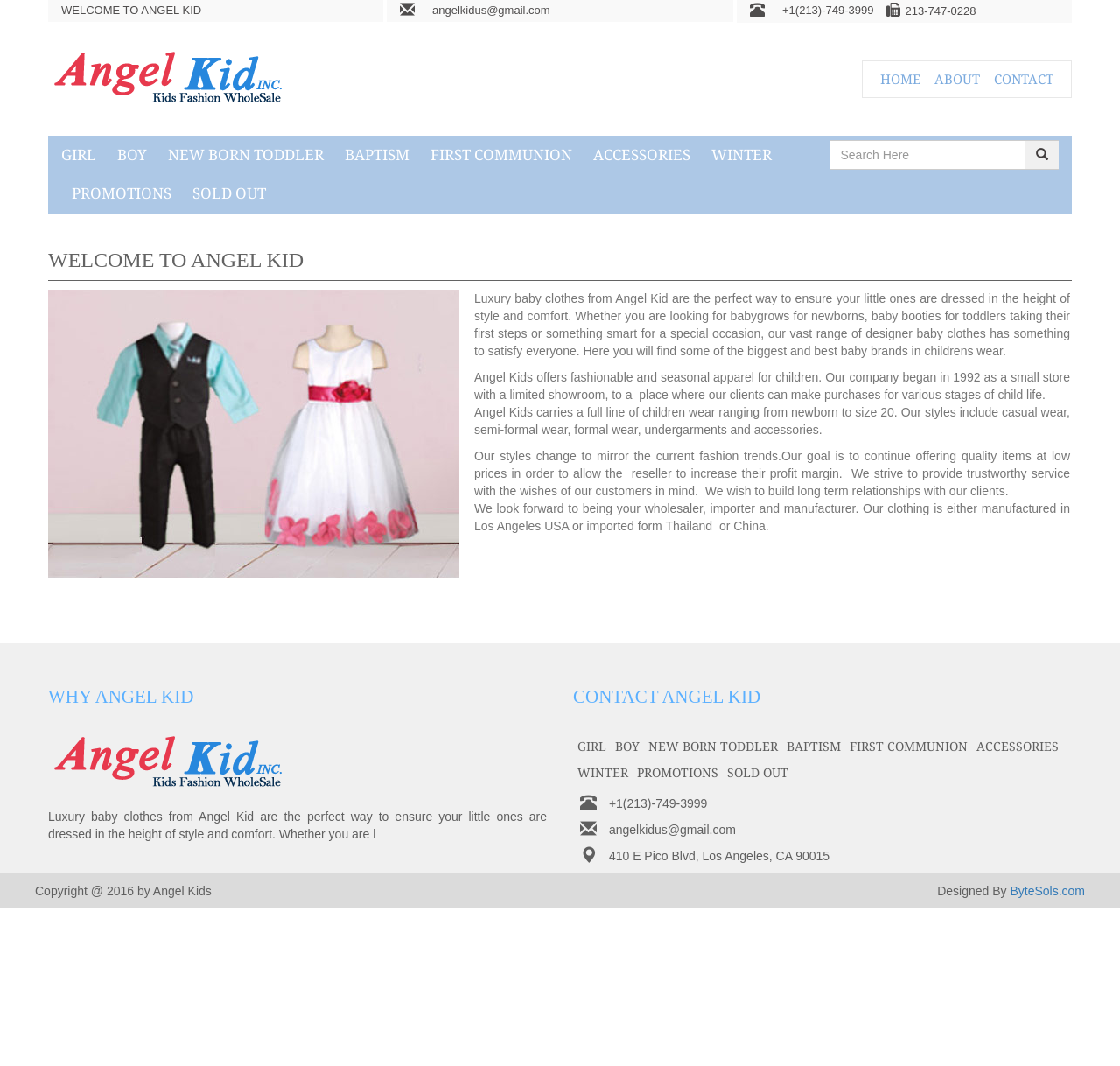Identify the bounding box coordinates of the clickable region required to complete the instruction: "Contact Angel Kid". The coordinates should be given as four float numbers within the range of 0 and 1, i.e., [left, top, right, bottom].

[0.698, 0.003, 0.78, 0.016]